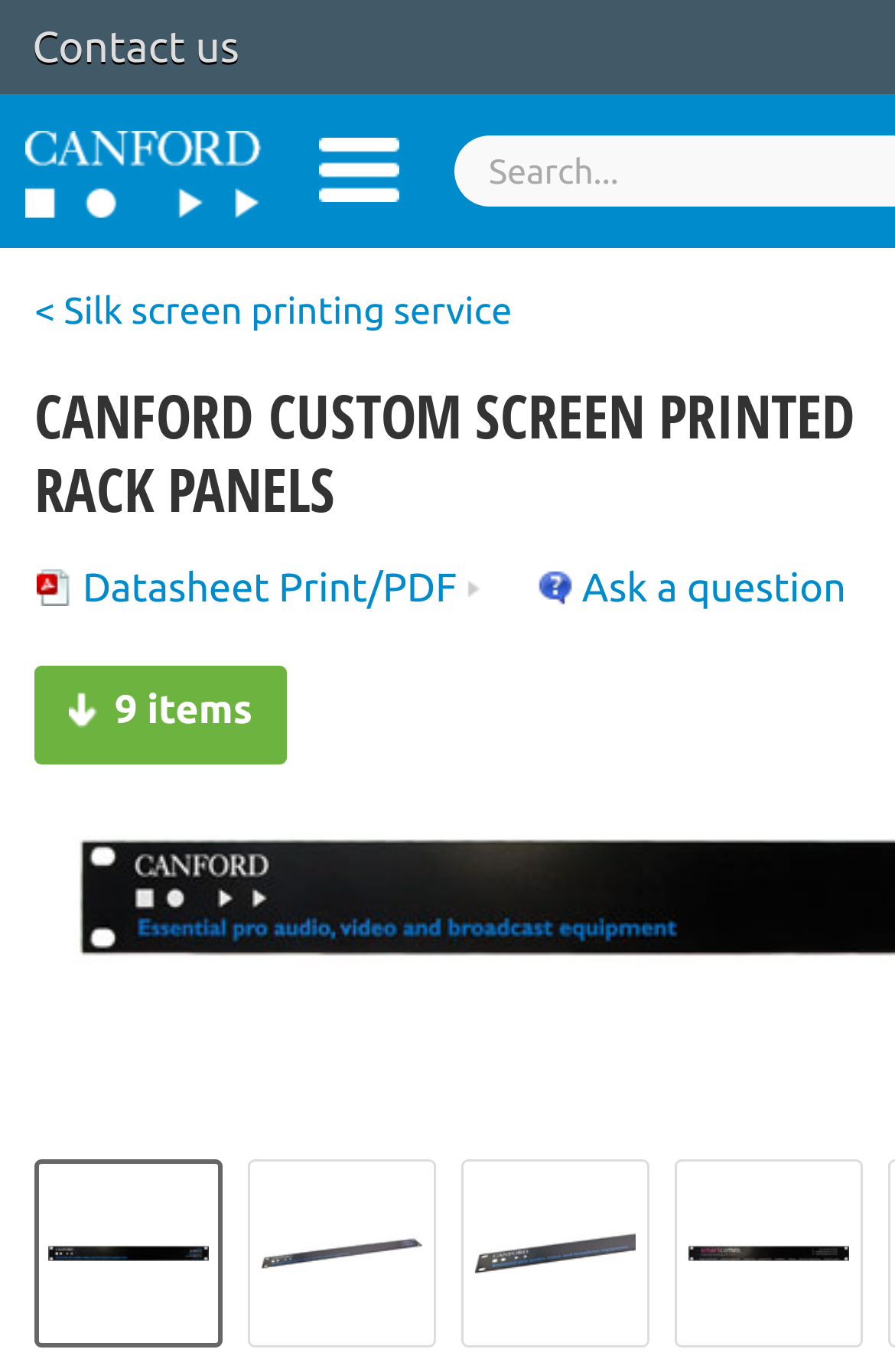What is the company name?
Relying on the image, give a concise answer in one word or a brief phrase.

Canford